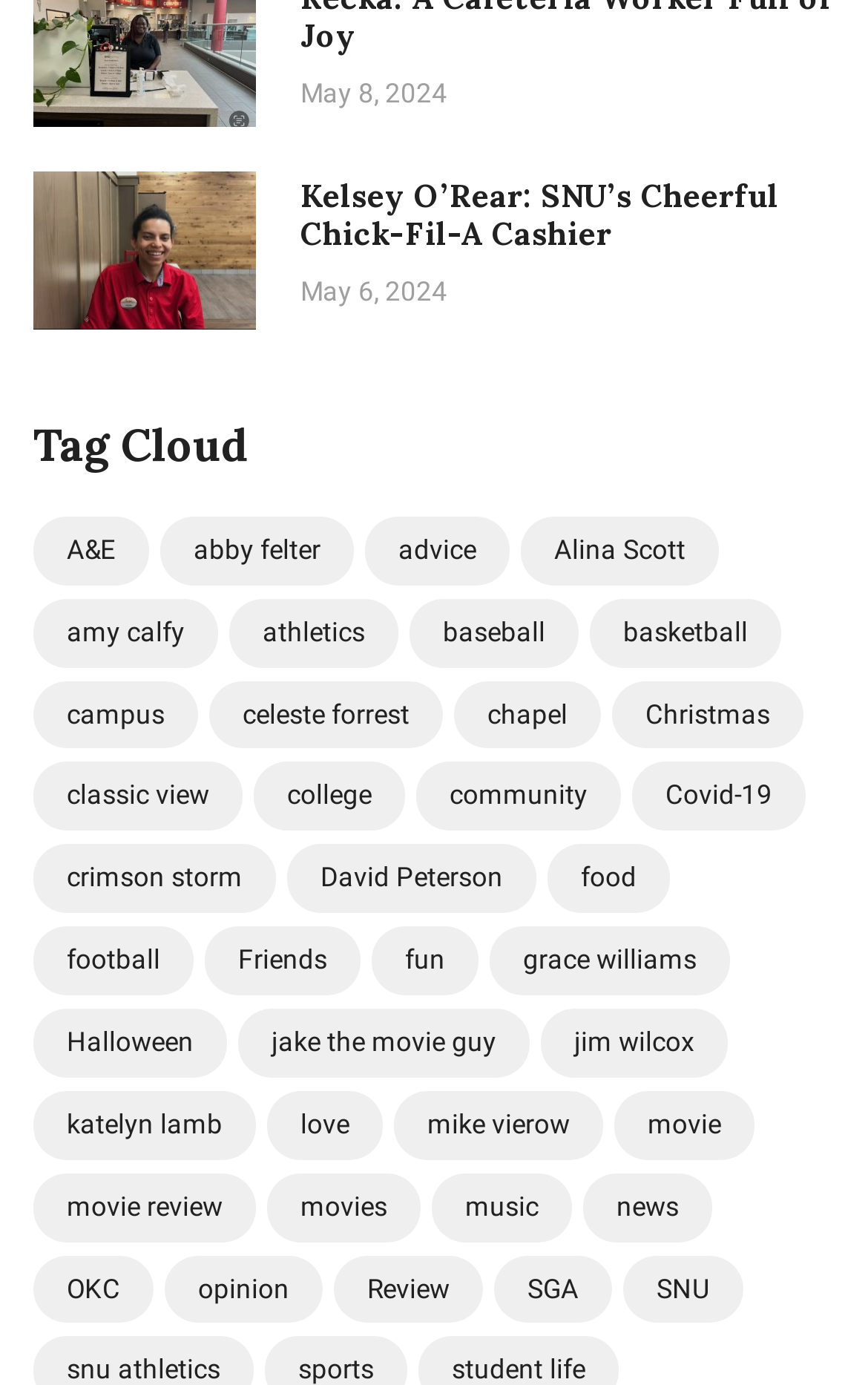Respond to the question below with a single word or phrase:
How many items are in the category 'music' in the Tag Cloud?

45